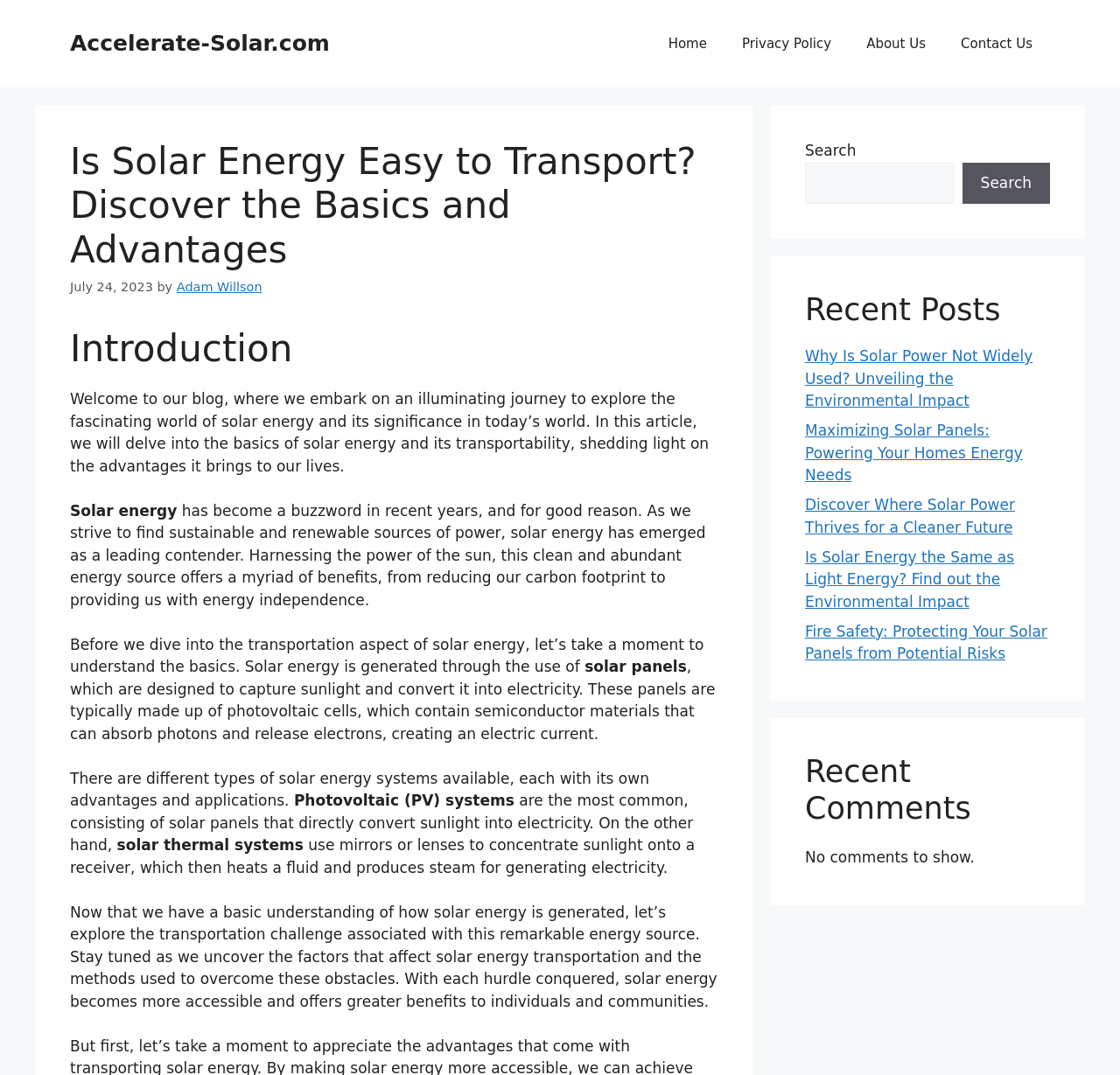Find the bounding box coordinates for the UI element that matches this description: "Search".

[0.859, 0.151, 0.938, 0.19]